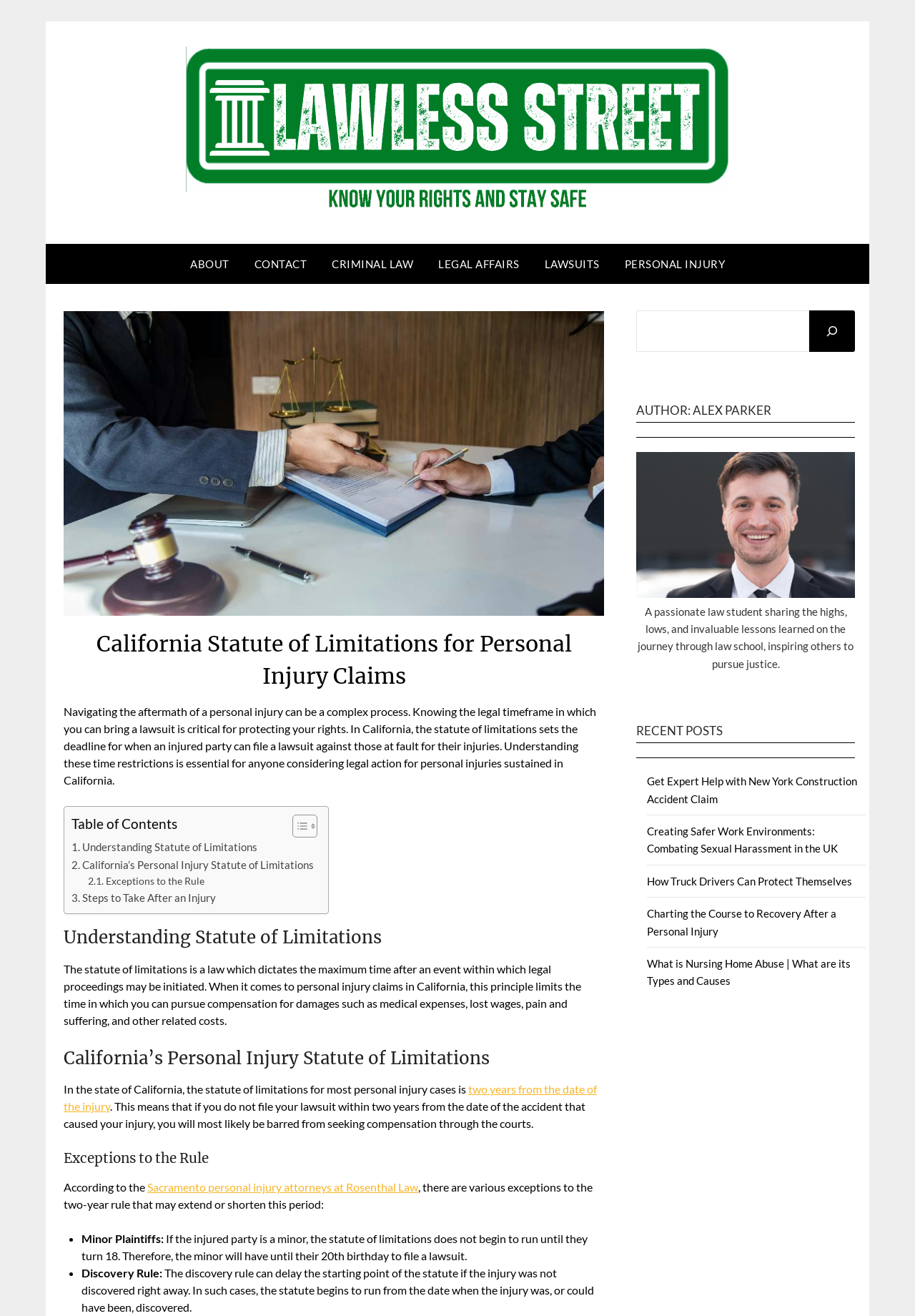Kindly determine the bounding box coordinates of the area that needs to be clicked to fulfill this instruction: "go to home page".

None